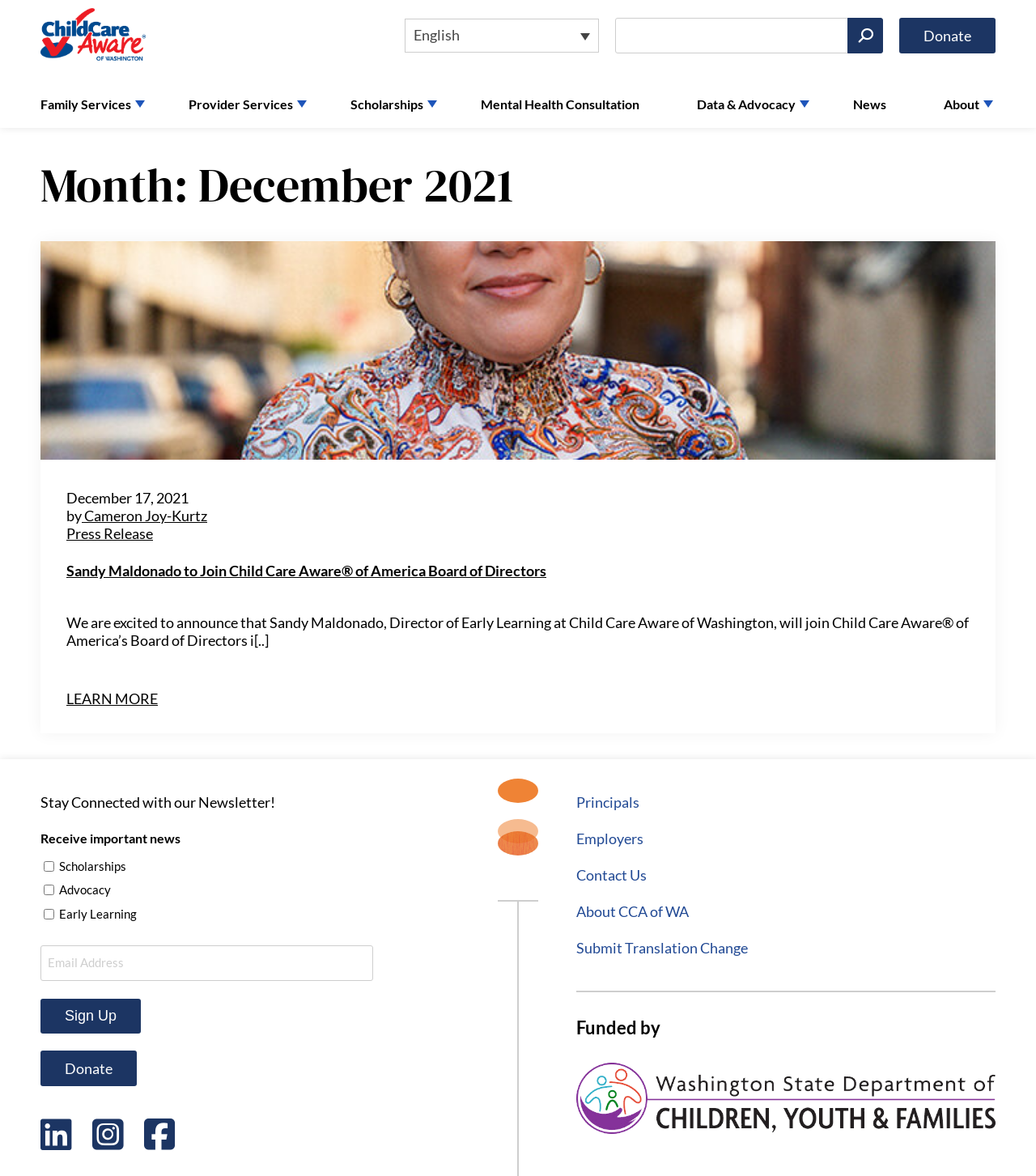Provide the bounding box coordinates of the HTML element described by the text: "Book Your Hunt!".

None